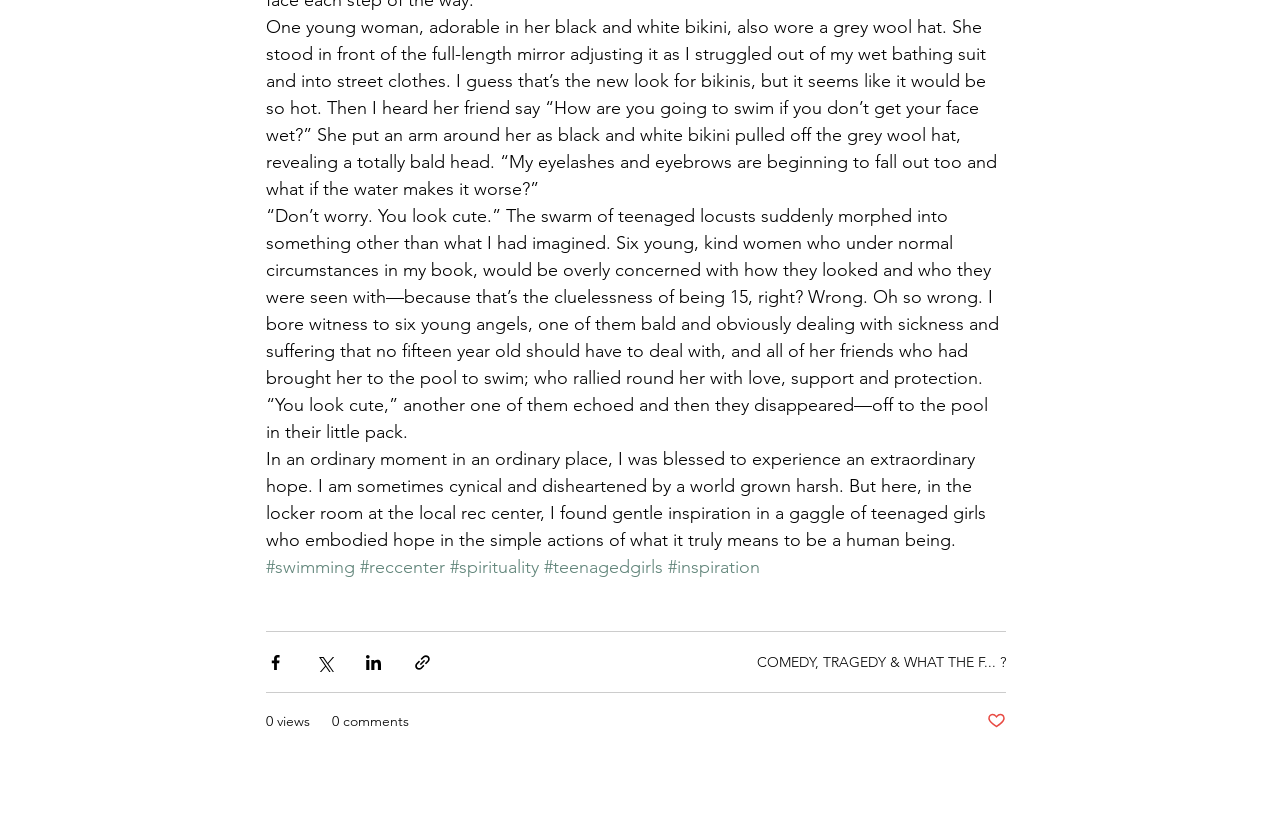Based on the element description, predict the bounding box coordinates (top-left x, top-left y, bottom-right x, bottom-right y) for the UI element in the screenshot: #teenagedgirls

[0.425, 0.676, 0.518, 0.703]